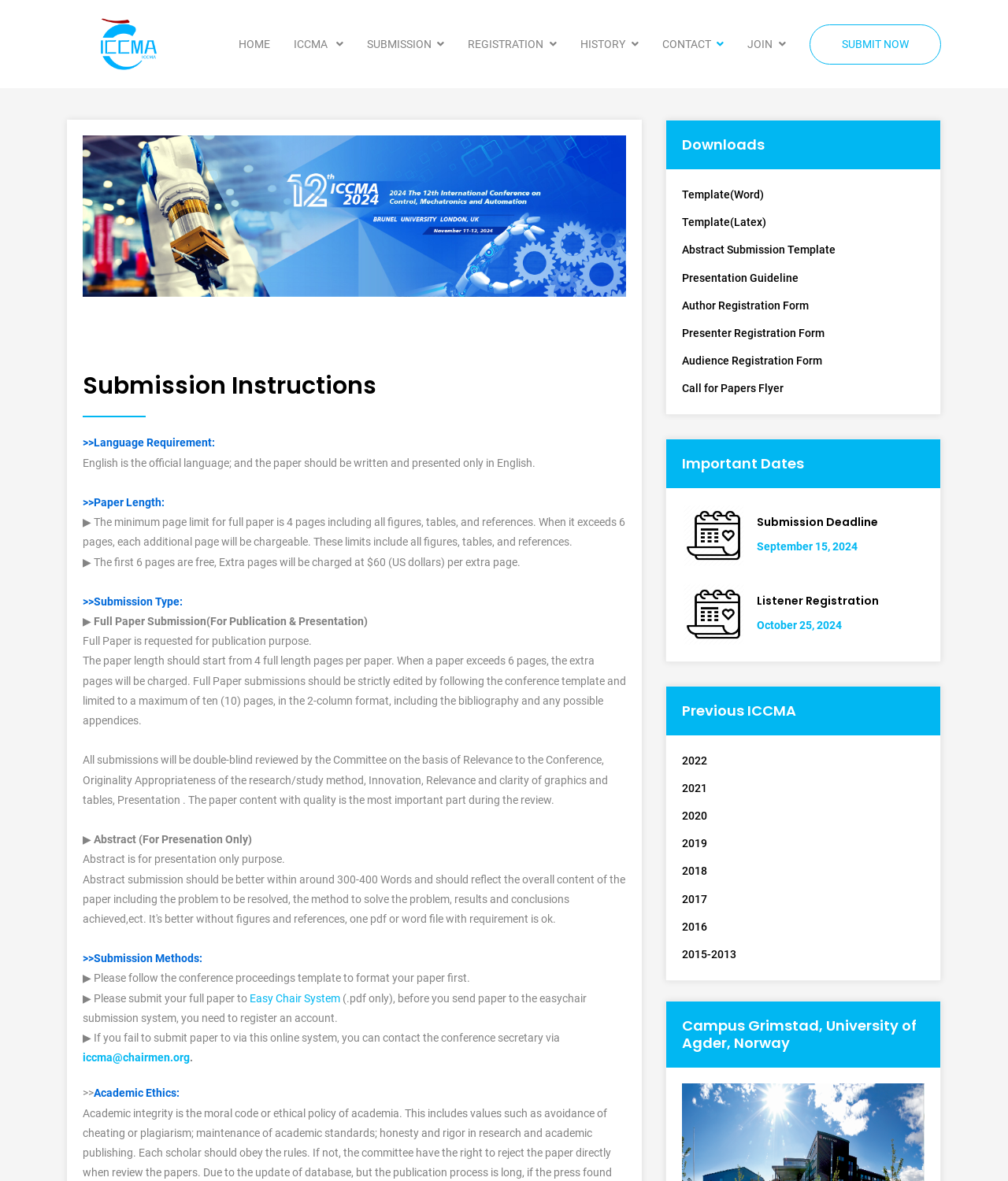Could you highlight the region that needs to be clicked to execute the instruction: "View the presentation guideline"?

[0.677, 0.227, 0.917, 0.244]